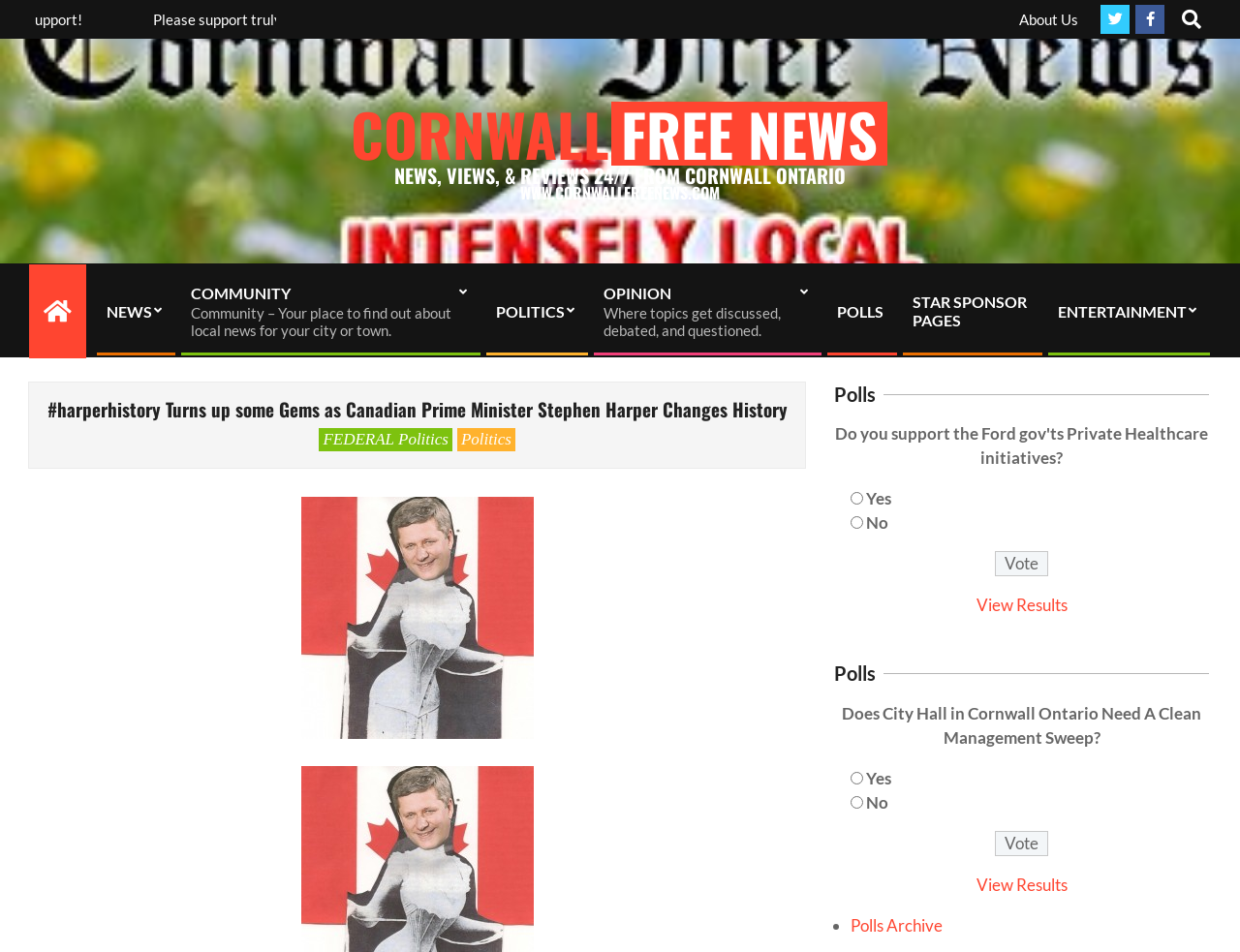Find the bounding box coordinates for the area that should be clicked to accomplish the instruction: "Vote in the poll".

[0.802, 0.579, 0.845, 0.605]